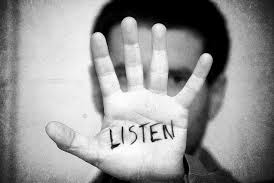Provide a comprehensive description of the image.

The image features a close-up of a man's open hand, prominently displaying the word "LISTEN" written across the palm. The black-and-white color scheme adds a dramatic effect, emphasizing the importance of communication and attentiveness in relationships. This visual reinforces the theme of active listening highlighted in the accompanying text, which discusses the significance of understanding and supporting partners during challenging times. It serves as a compelling reminder that listening is a powerful tool in fostering connection and empathy in personal interactions.